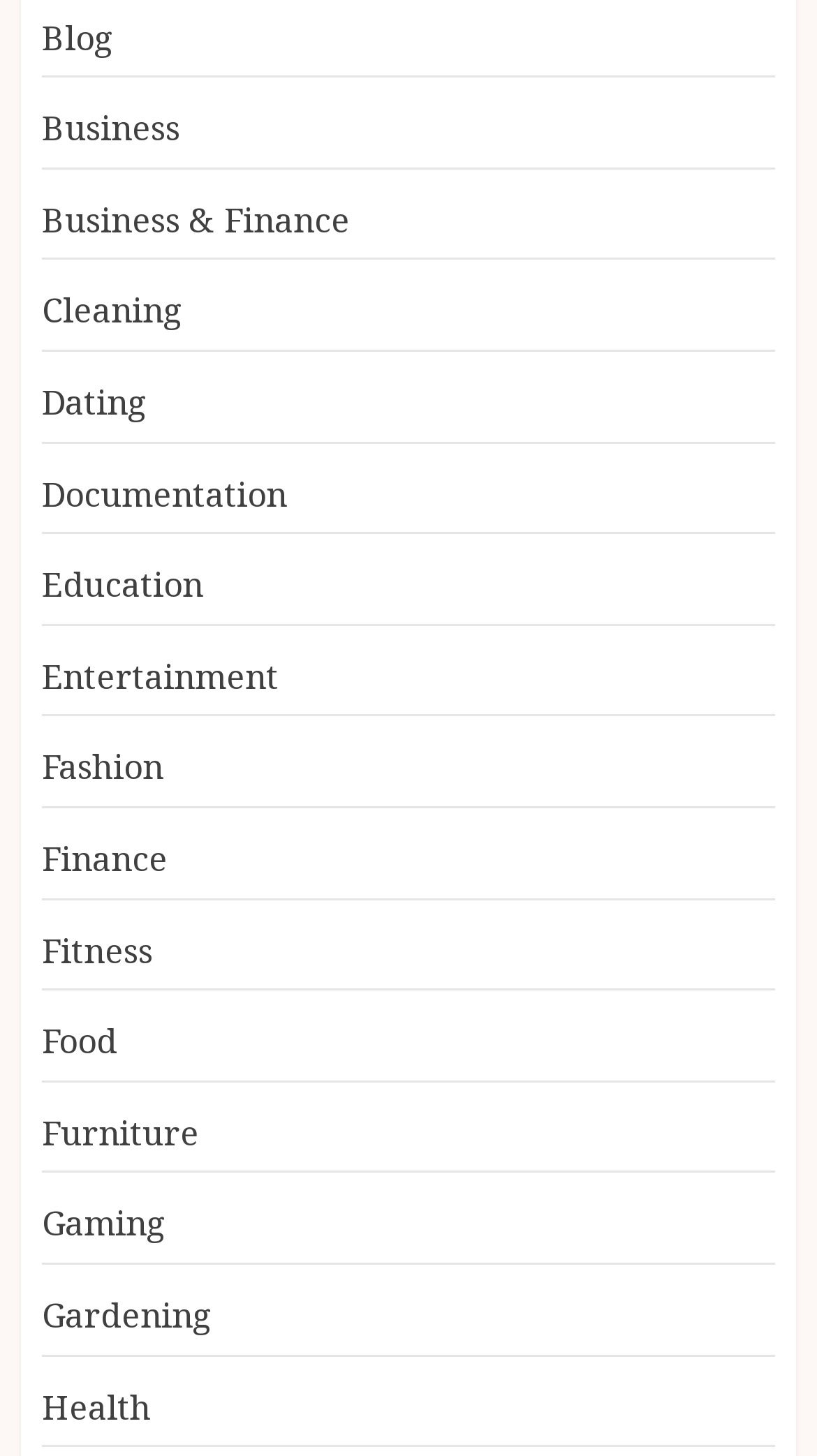Locate the bounding box coordinates of the clickable element to fulfill the following instruction: "learn about education". Provide the coordinates as four float numbers between 0 and 1 in the format [left, top, right, bottom].

[0.051, 0.386, 0.249, 0.419]